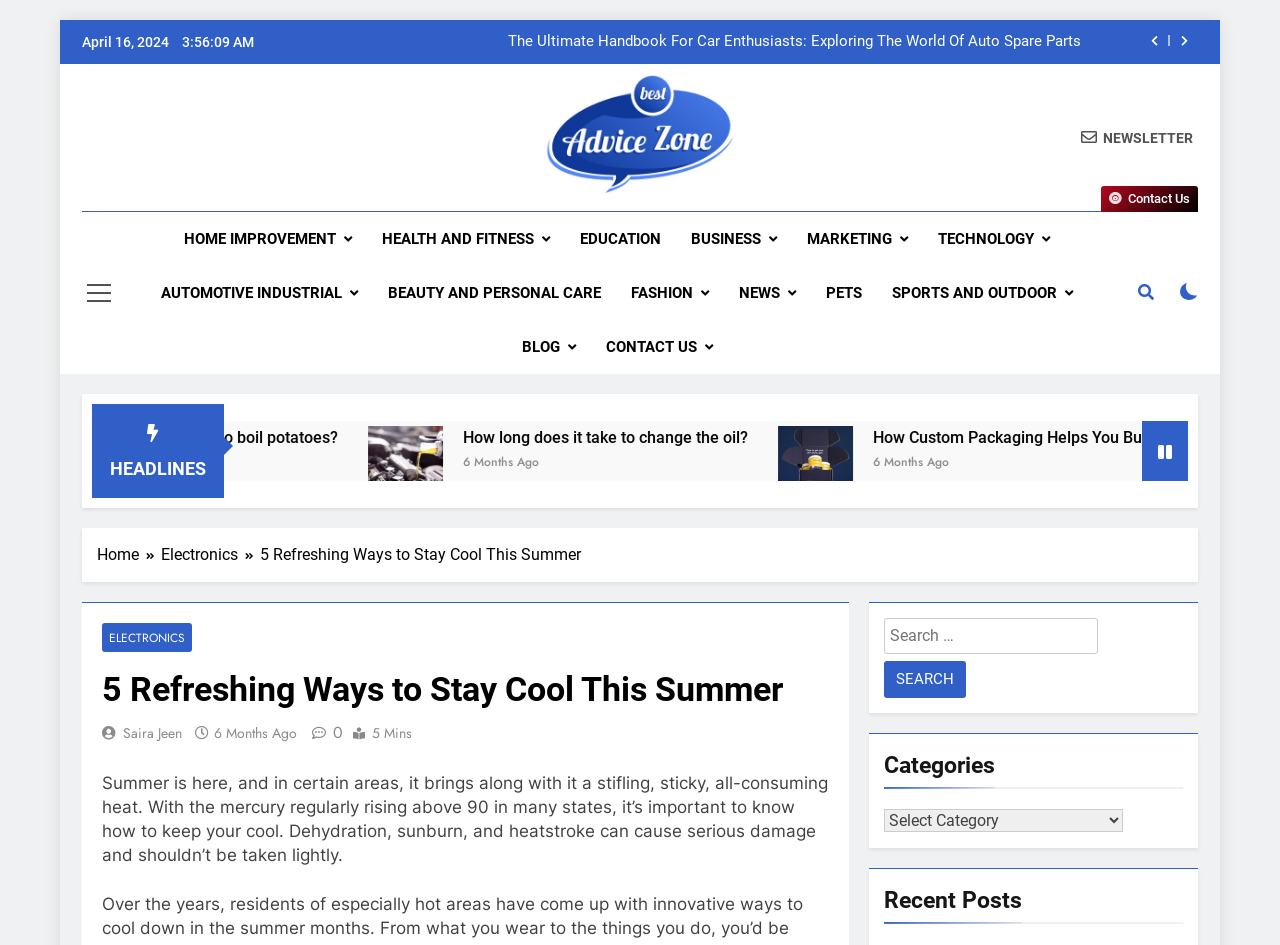Provide the bounding box coordinates of the section that needs to be clicked to accomplish the following instruction: "Read the 'How long does it take to change the oil?' article."

[0.183, 0.451, 0.242, 0.504]